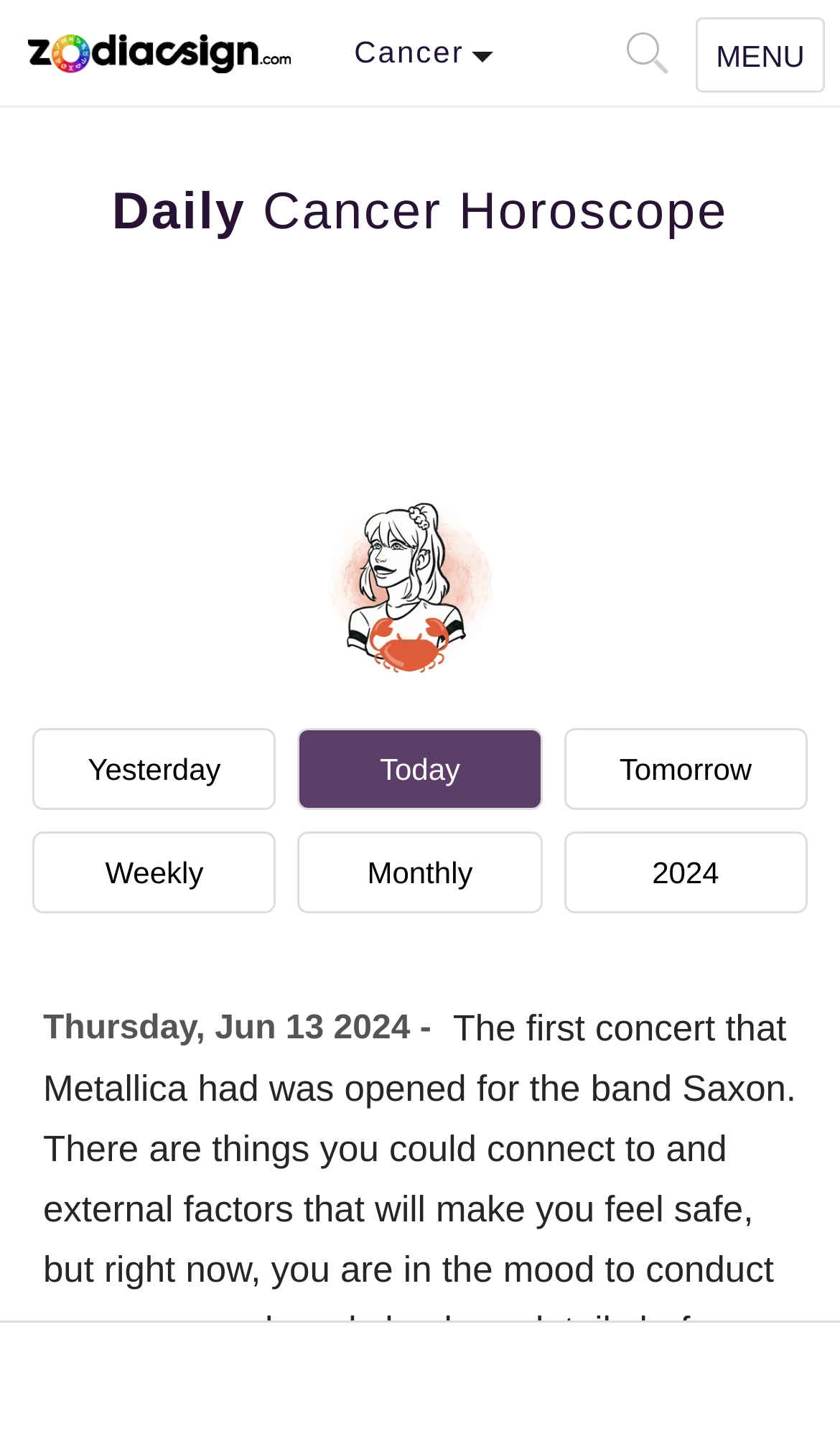Please determine the bounding box coordinates of the area that needs to be clicked to complete this task: 'Go to today's horoscope'. The coordinates must be four float numbers between 0 and 1, formatted as [left, top, right, bottom].

[0.355, 0.504, 0.645, 0.561]